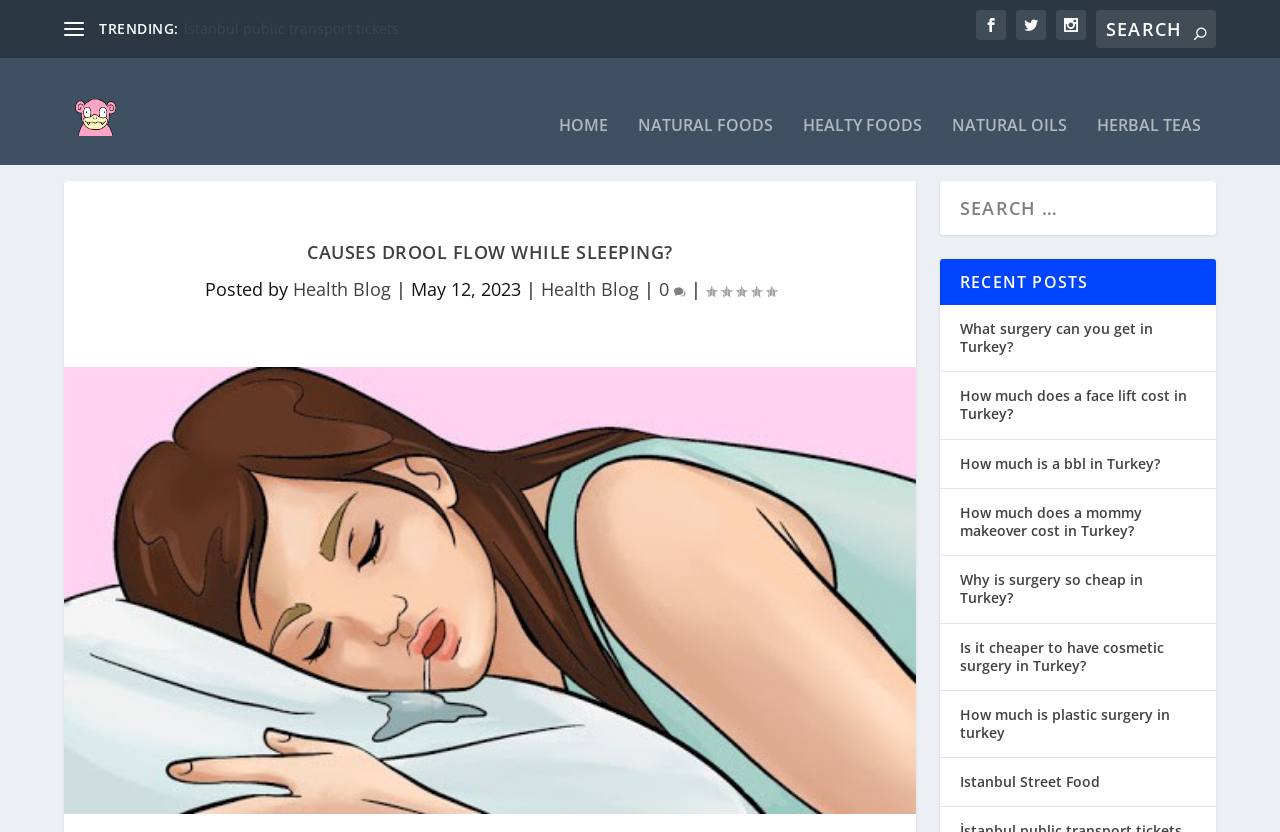Determine the bounding box coordinates of the clickable region to follow the instruction: "Check recent posts".

[0.734, 0.344, 0.95, 0.399]